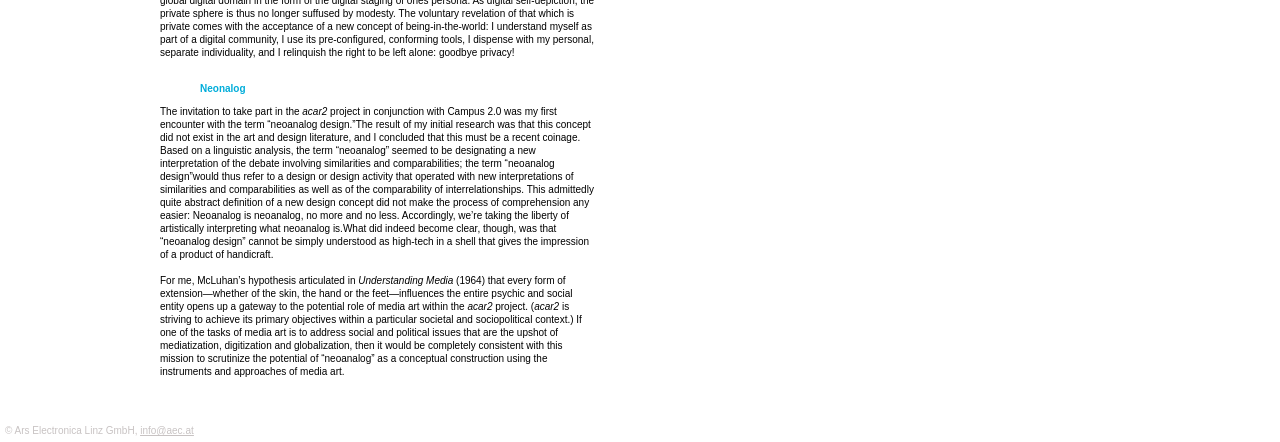What is the copyright information at the bottom of the page?
Using the image as a reference, answer with just one word or a short phrase.

Ars Electronica Linz GmbH